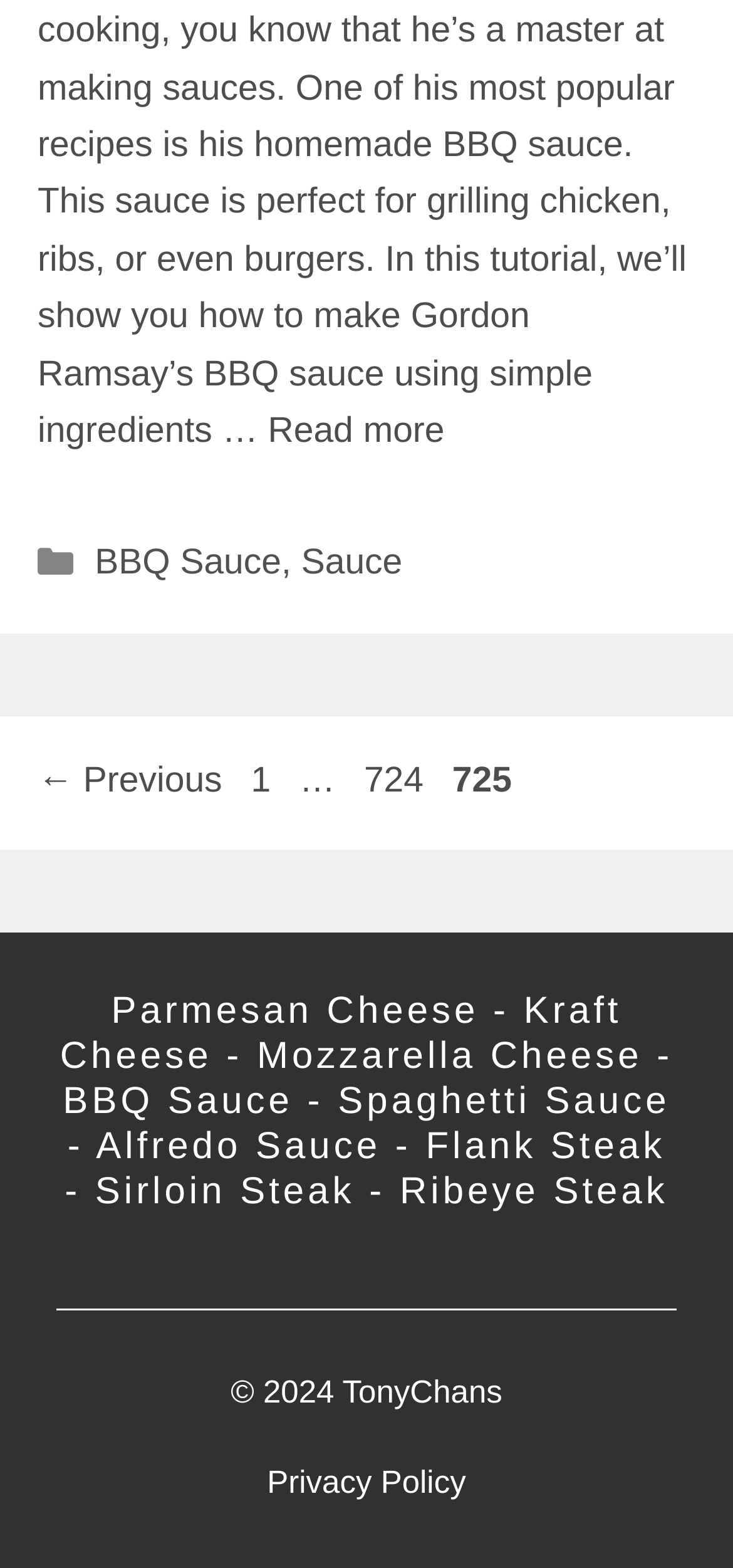Can you look at the image and give a comprehensive answer to the question:
How many types of steak are mentioned?

I examined the links in the heading section and found three types of steak mentioned: 'Flank Steak', 'Sirloin Steak', and 'Ribeye Steak'.